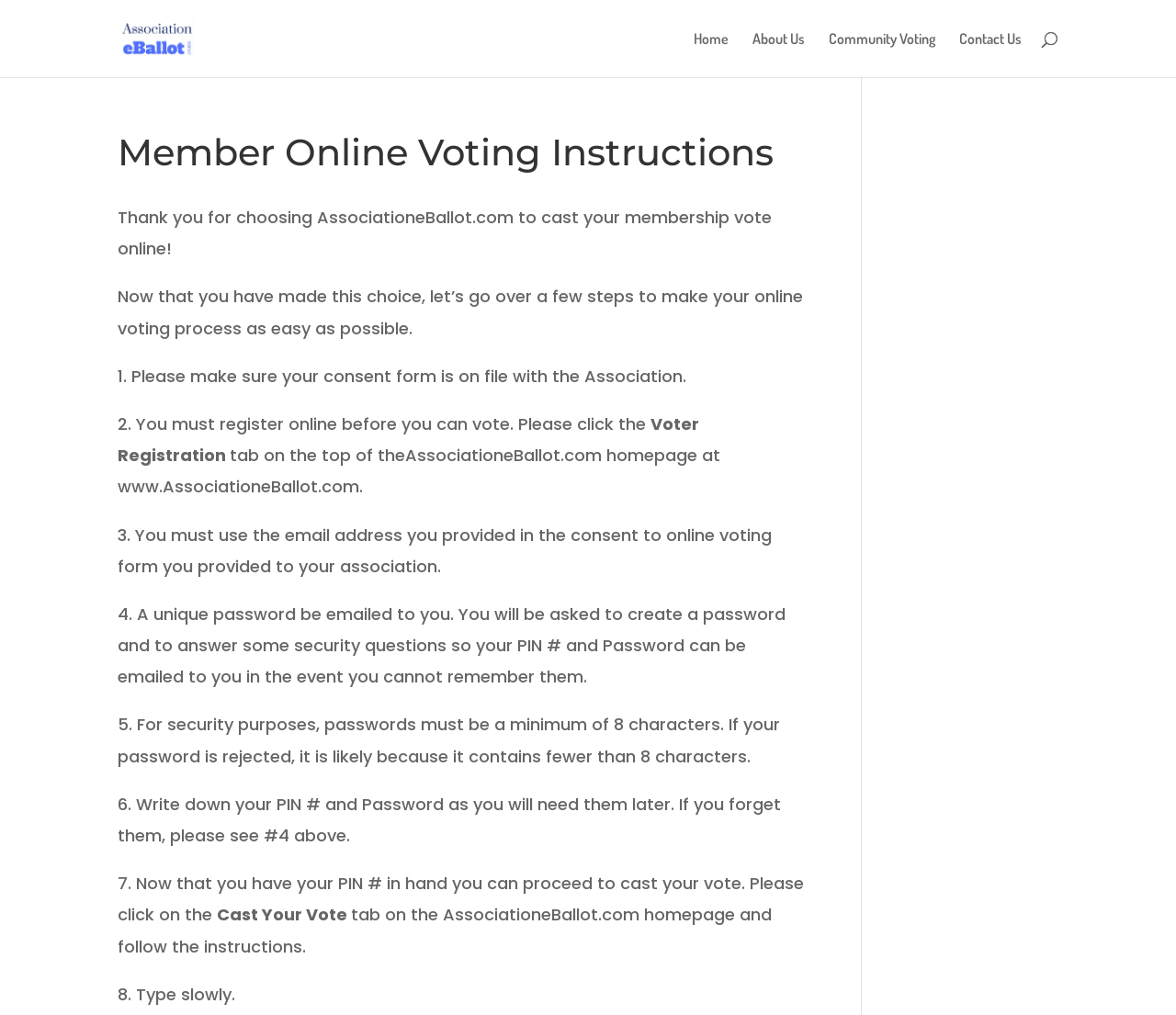Using the elements shown in the image, answer the question comprehensively: How many steps are required for online voting?

The webpage provides a step-by-step guide for online voting, and there are 8 numbered steps listed, starting from ensuring the consent form is on file to casting the vote.